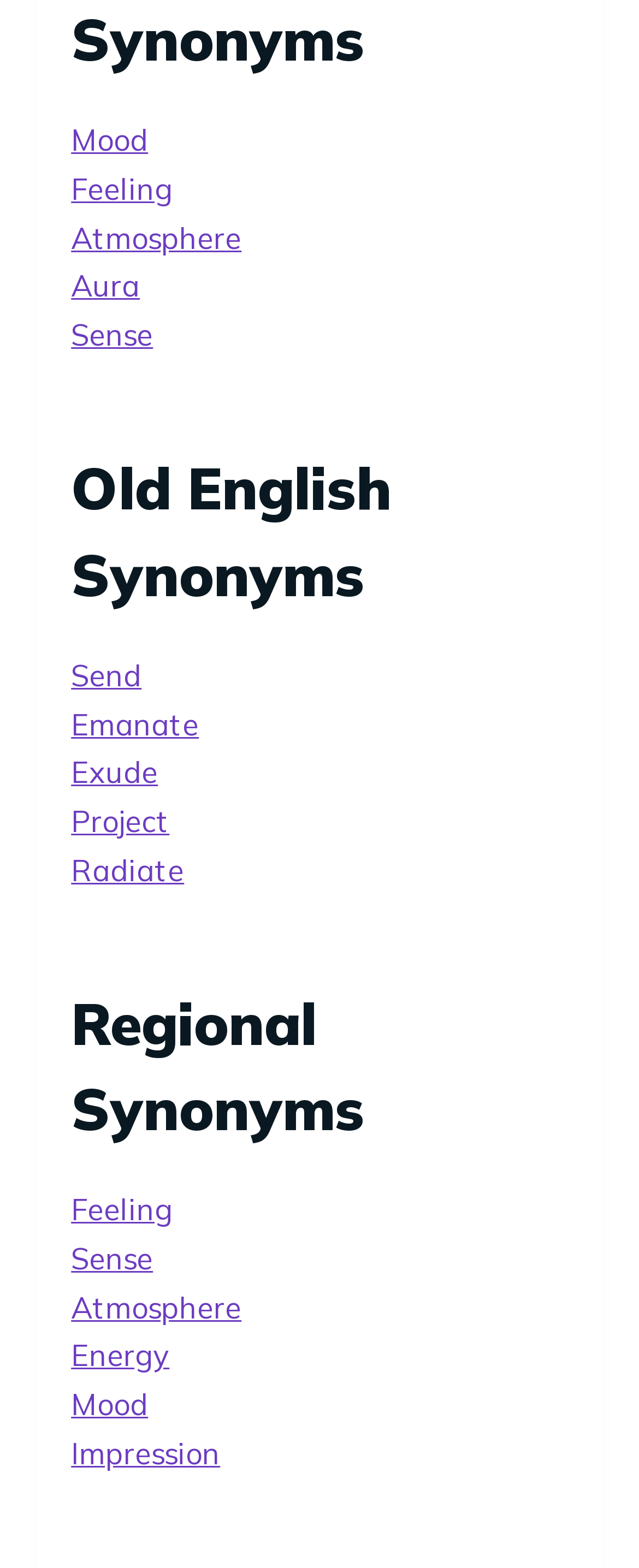Pinpoint the bounding box coordinates for the area that should be clicked to perform the following instruction: "click on 'Send'".

[0.111, 0.419, 0.222, 0.443]